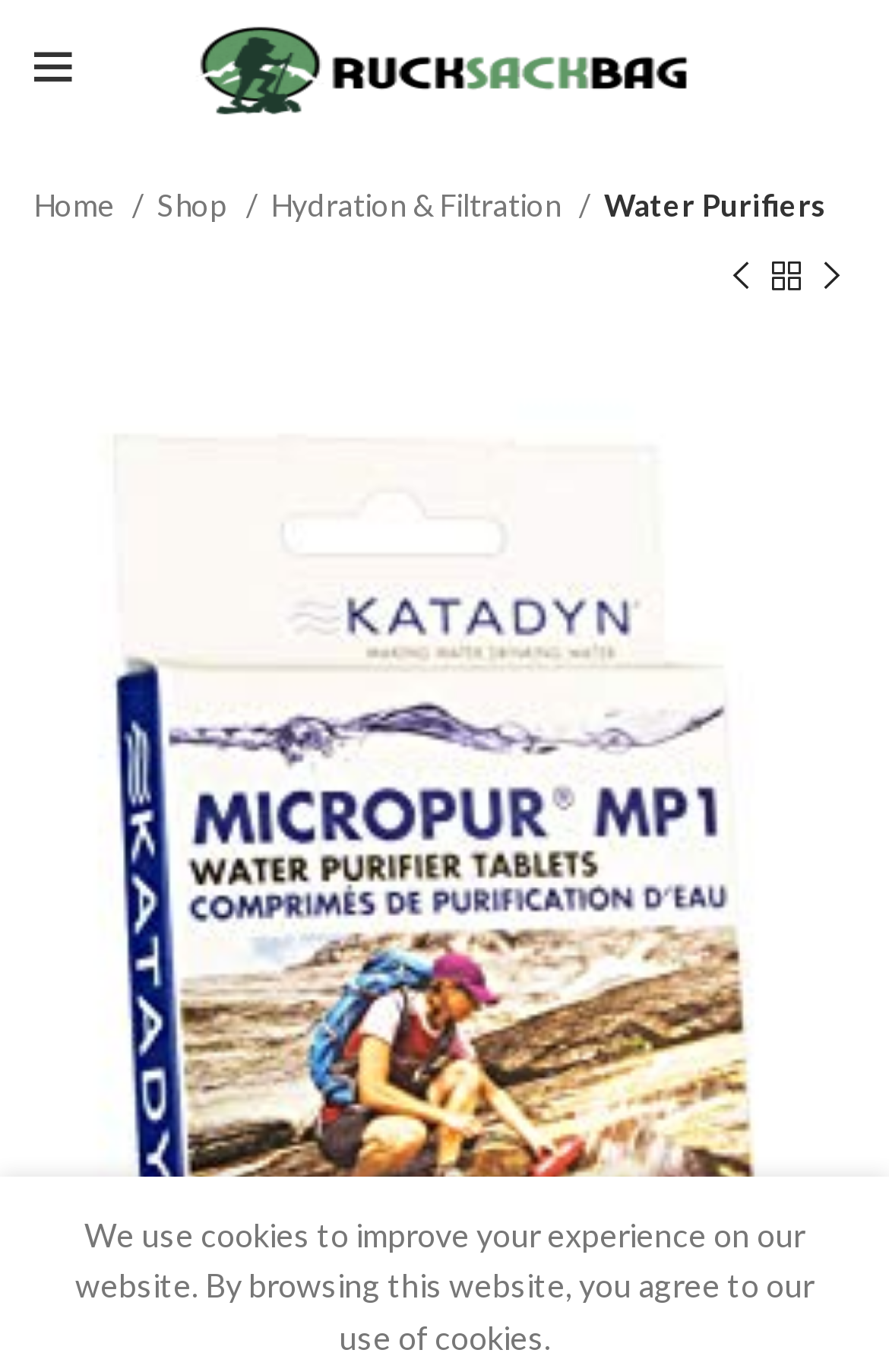Determine the bounding box coordinates of the clickable area required to perform the following instruction: "Read about 'JULI' on the 'ABOUT' page". The coordinates should be represented as four float numbers between 0 and 1: [left, top, right, bottom].

None